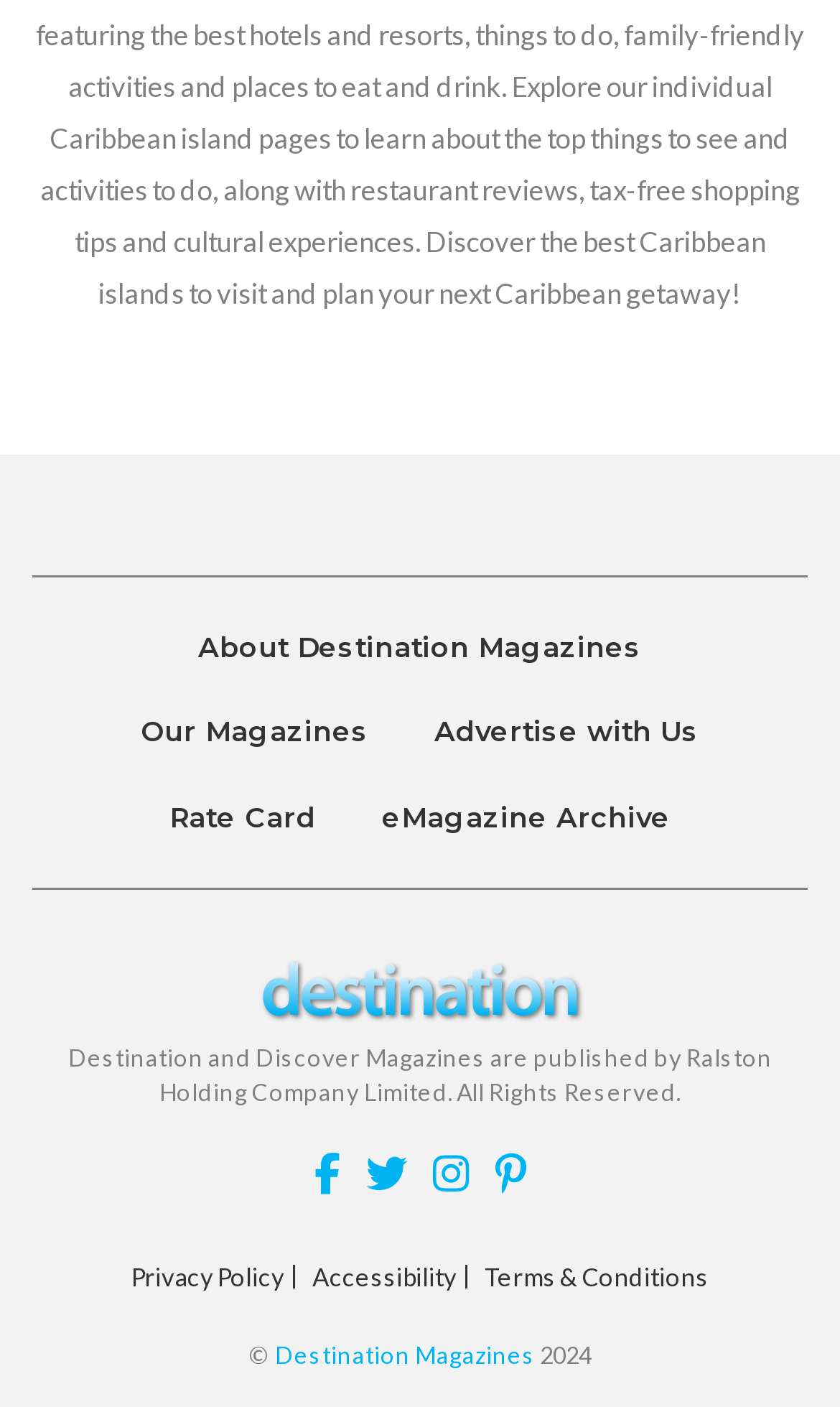Using the element description: "eMagazine Archive", determine the bounding box coordinates for the specified UI element. The coordinates should be four float numbers between 0 and 1, [left, top, right, bottom].

[0.428, 0.551, 0.824, 0.612]